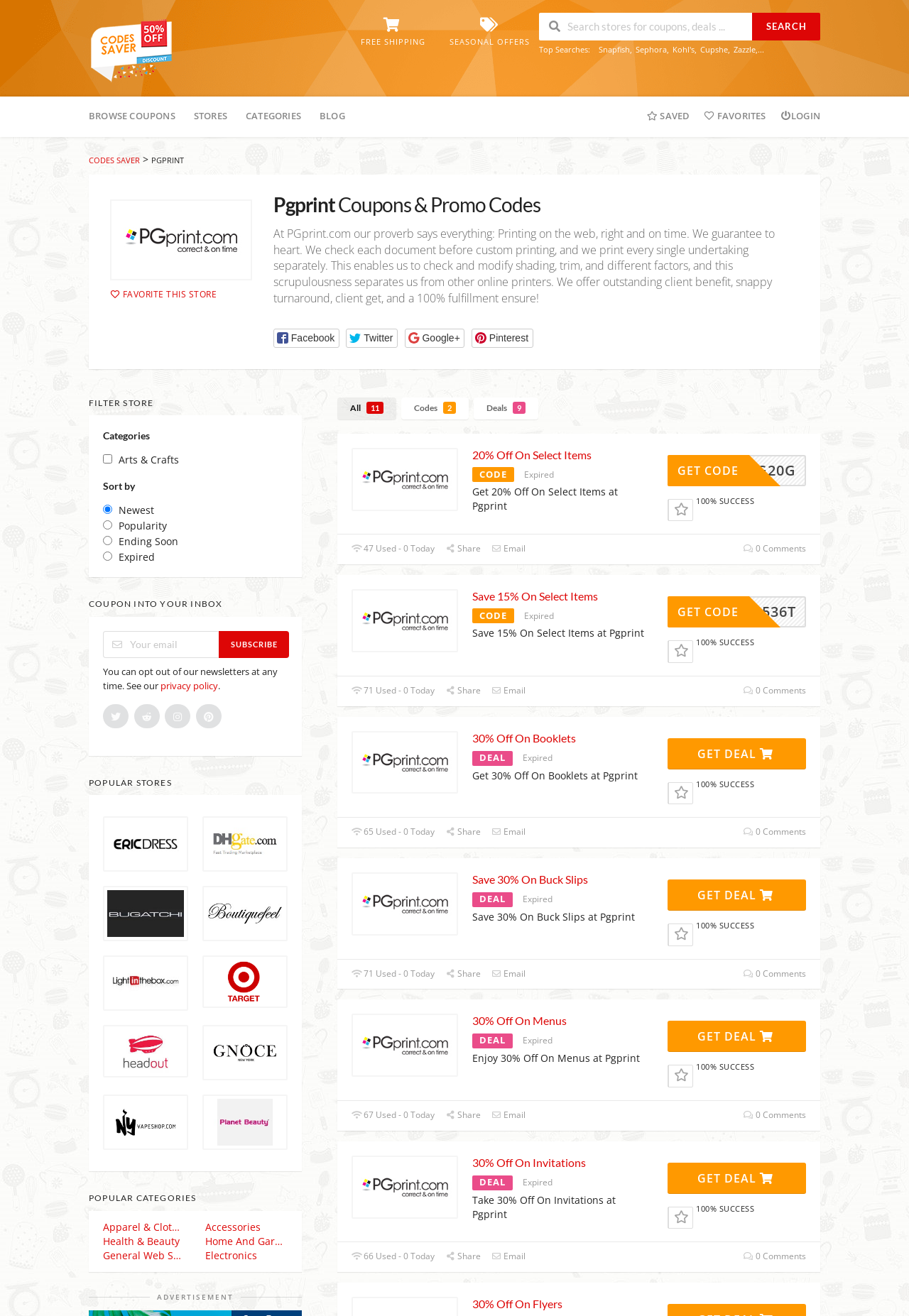Give a one-word or one-phrase response to the question:
How many social media buttons are there?

4